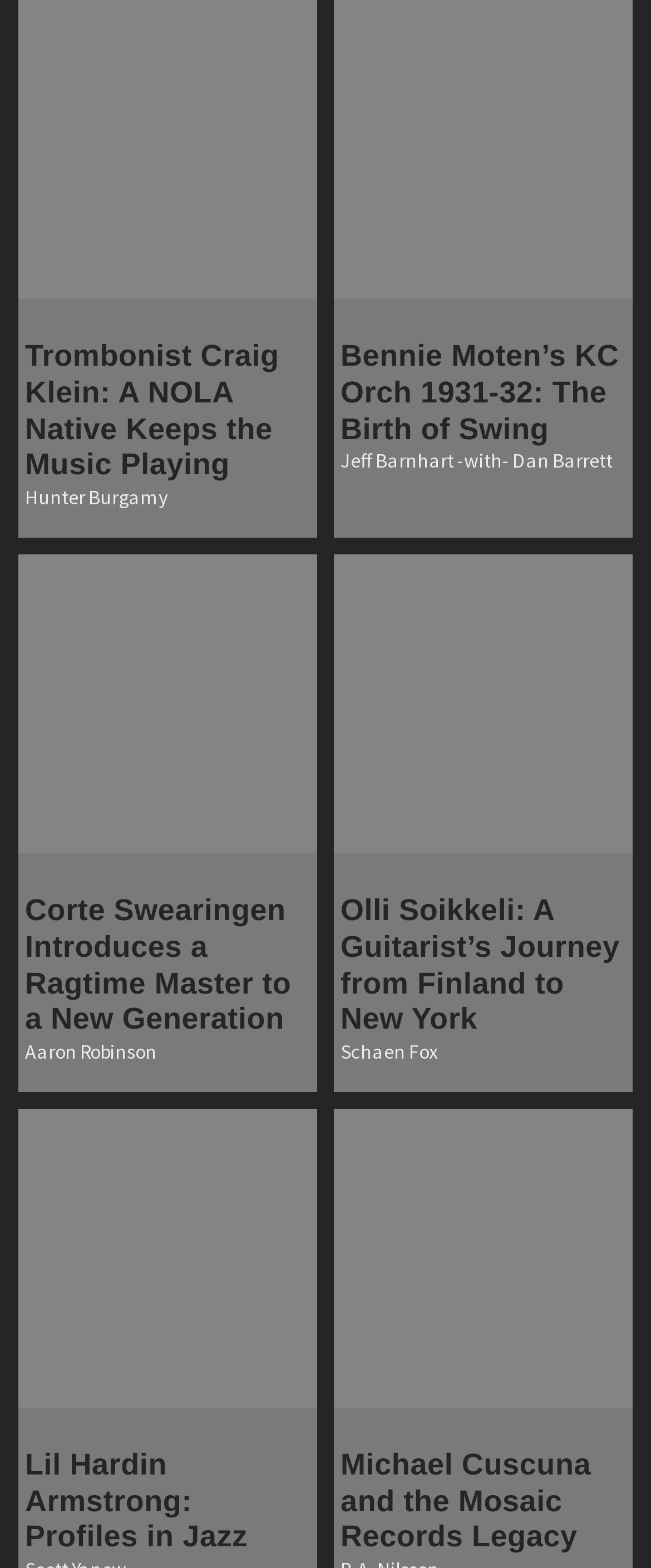Please specify the bounding box coordinates of the area that should be clicked to accomplish the following instruction: "View the article about Bennie Moten’s KC Orch 1931-32". The coordinates should consist of four float numbers between 0 and 1, i.e., [left, top, right, bottom].

[0.523, 0.217, 0.962, 0.286]